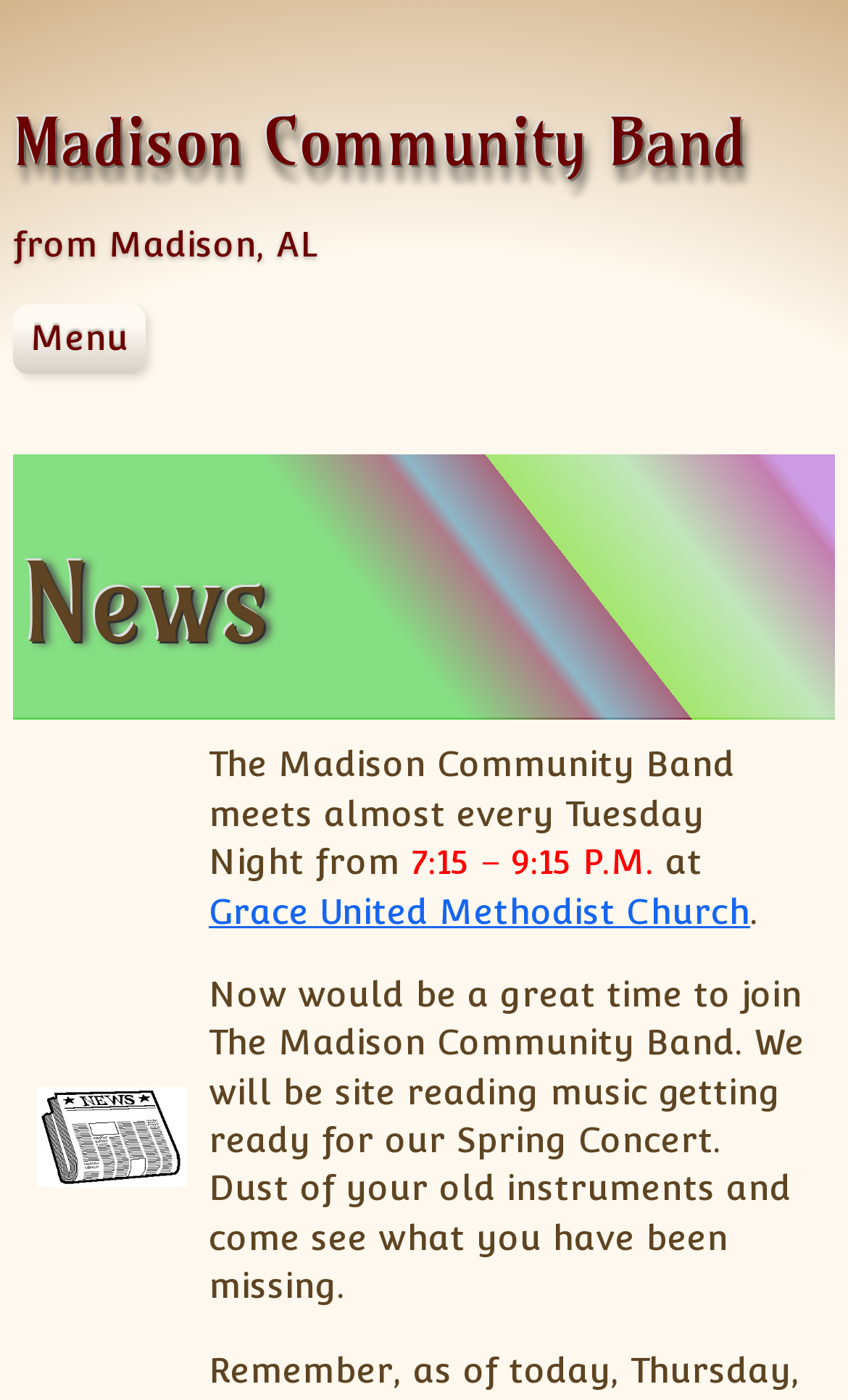Identify the bounding box coordinates for the element that needs to be clicked to fulfill this instruction: "Read the News Archive". Provide the coordinates in the format of four float numbers between 0 and 1: [left, top, right, bottom].

[0.015, 0.536, 0.985, 0.581]